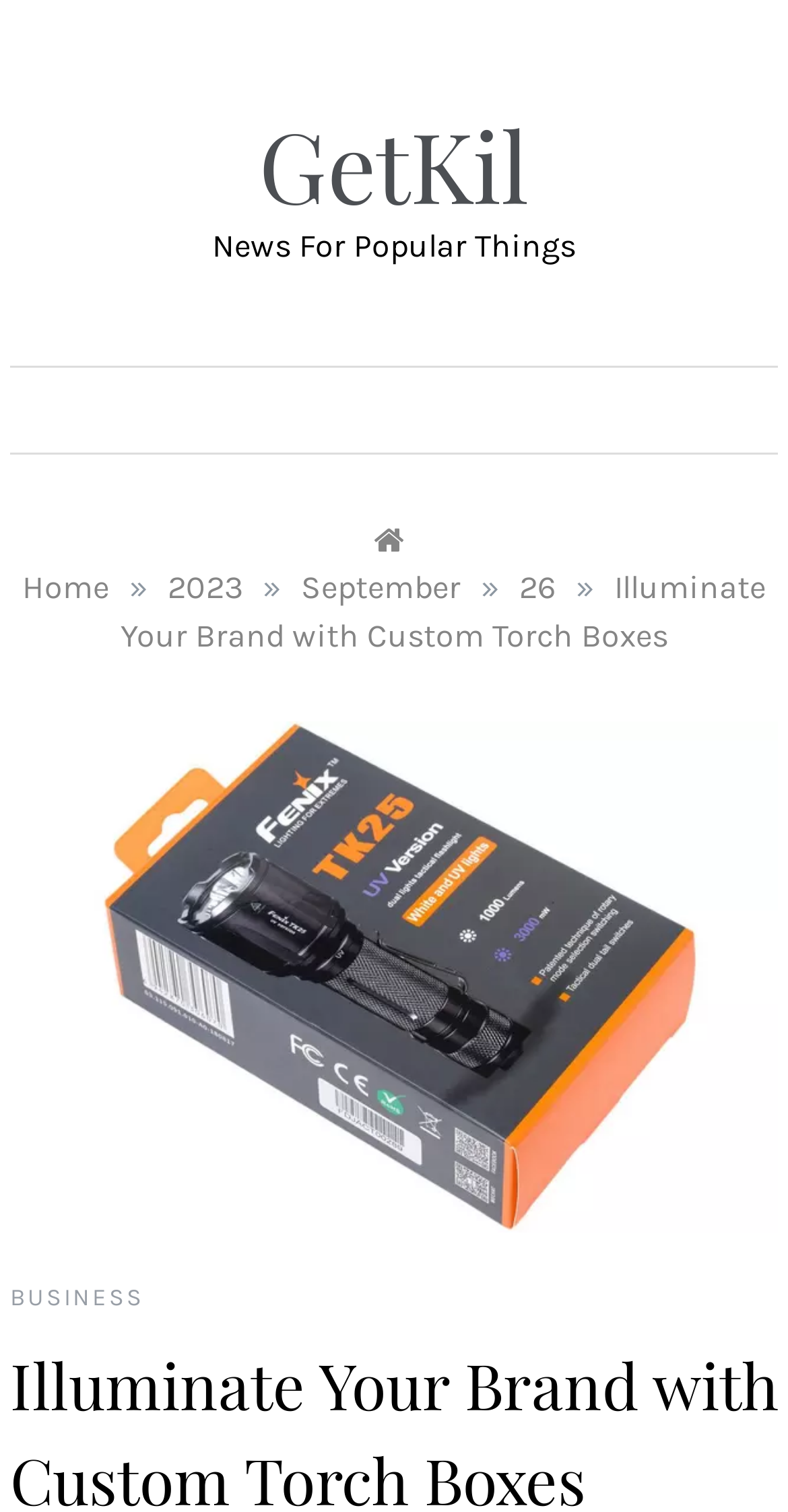Identify the bounding box coordinates for the UI element described as follows: "2023". Ensure the coordinates are four float numbers between 0 and 1, formatted as [left, top, right, bottom].

[0.213, 0.376, 0.308, 0.401]